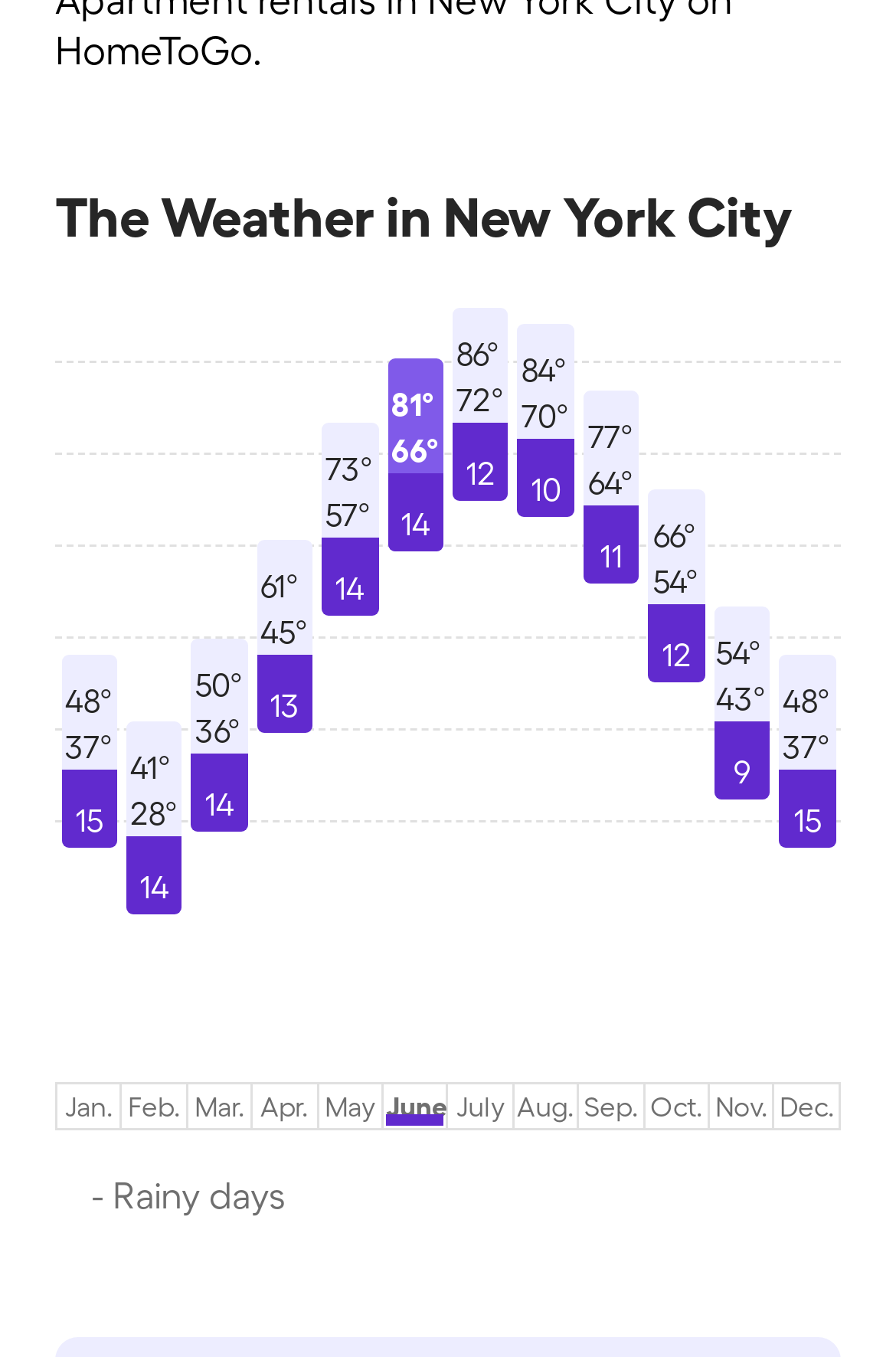How many rows are there in the table? Look at the image and give a one-word or short phrase answer.

3